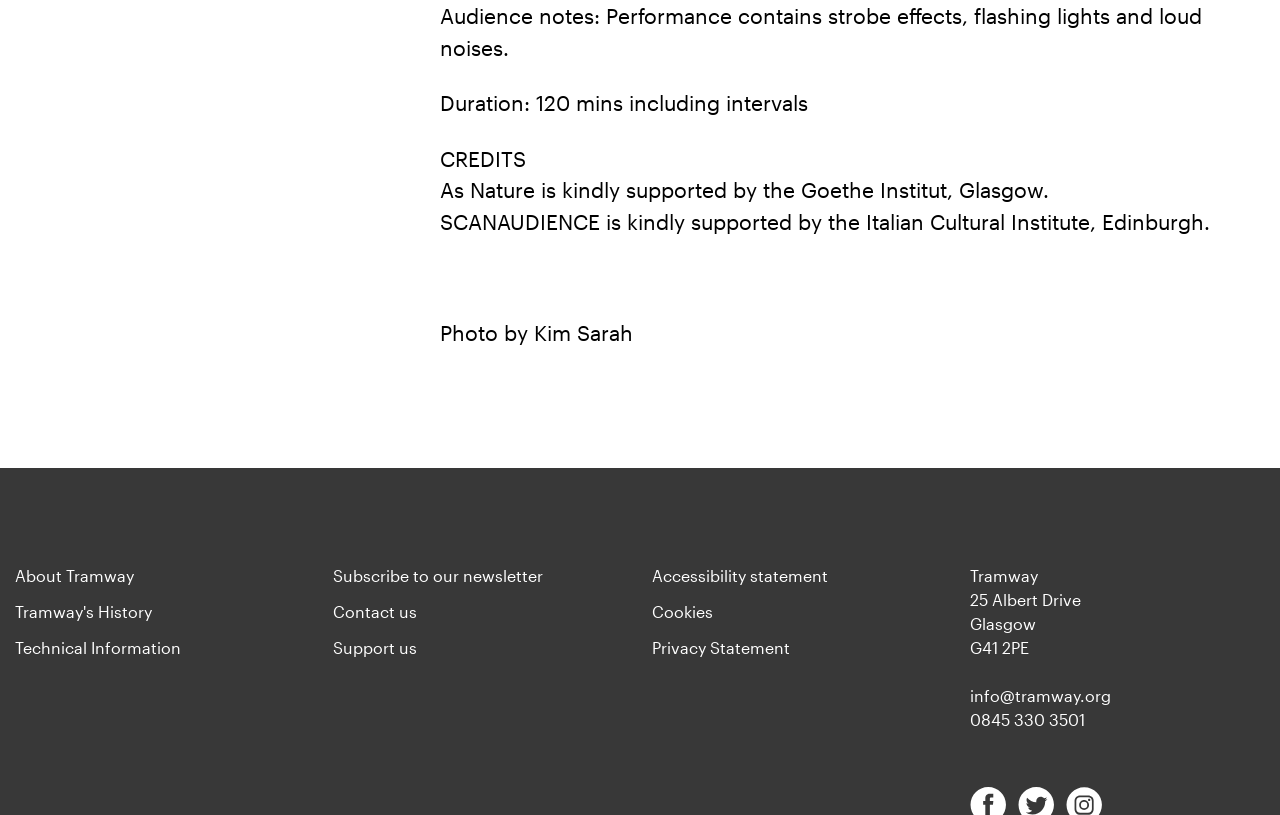What is the duration of the performance?
Analyze the image and provide a thorough answer to the question.

The duration of the performance can be found in the text 'Duration: 120 mins including intervals' which is located at the top of the webpage.